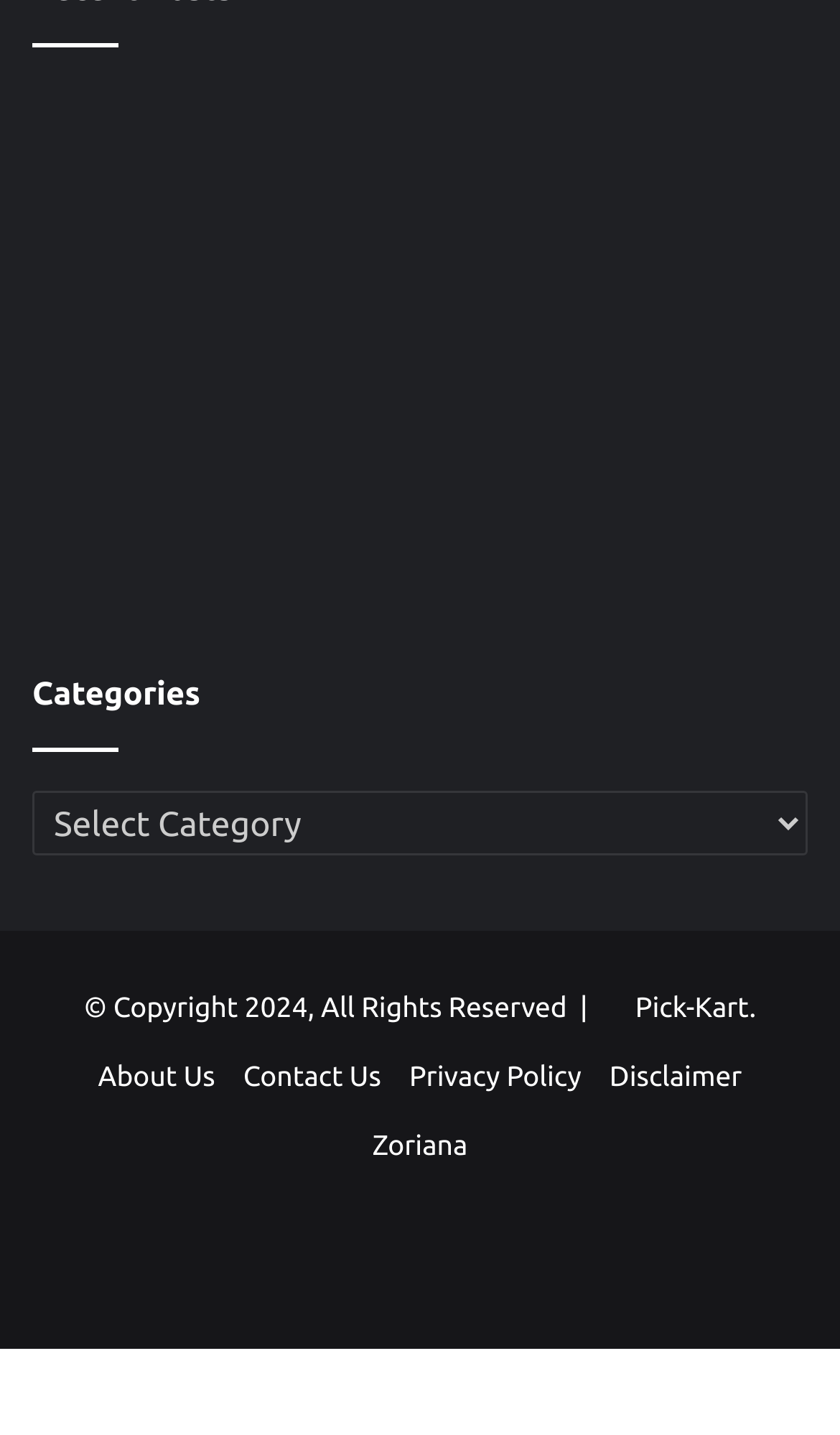Please answer the following question using a single word or phrase: 
How many social media links are there on the webpage?

4